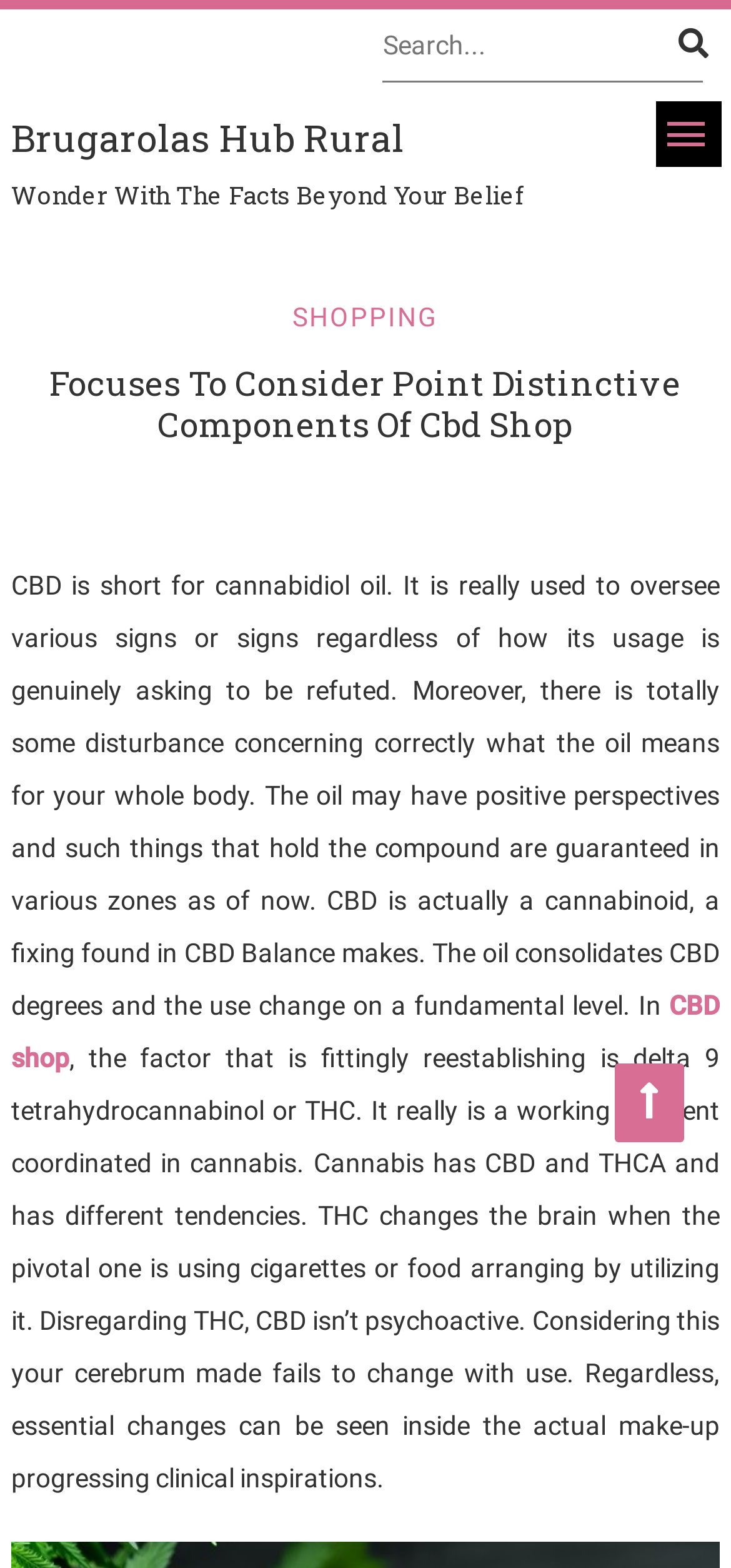Identify the bounding box of the UI element described as follows: "Blog Supporter". Provide the coordinates as four float numbers in the range of 0 to 1 [left, top, right, bottom].

None